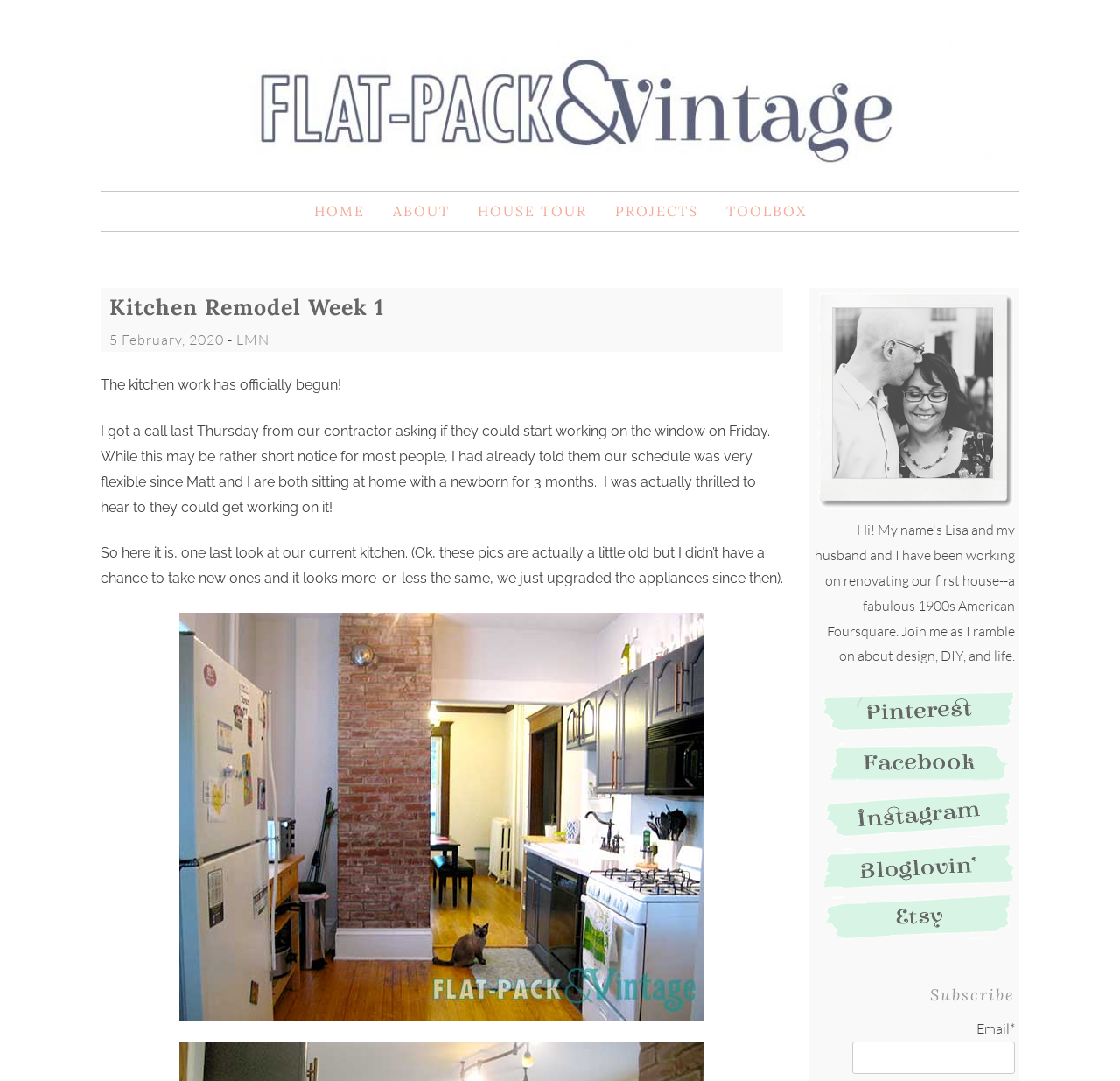Please find the bounding box coordinates of the section that needs to be clicked to achieve this instruction: "Enter email address in the subscription field".

[0.761, 0.964, 0.906, 0.993]